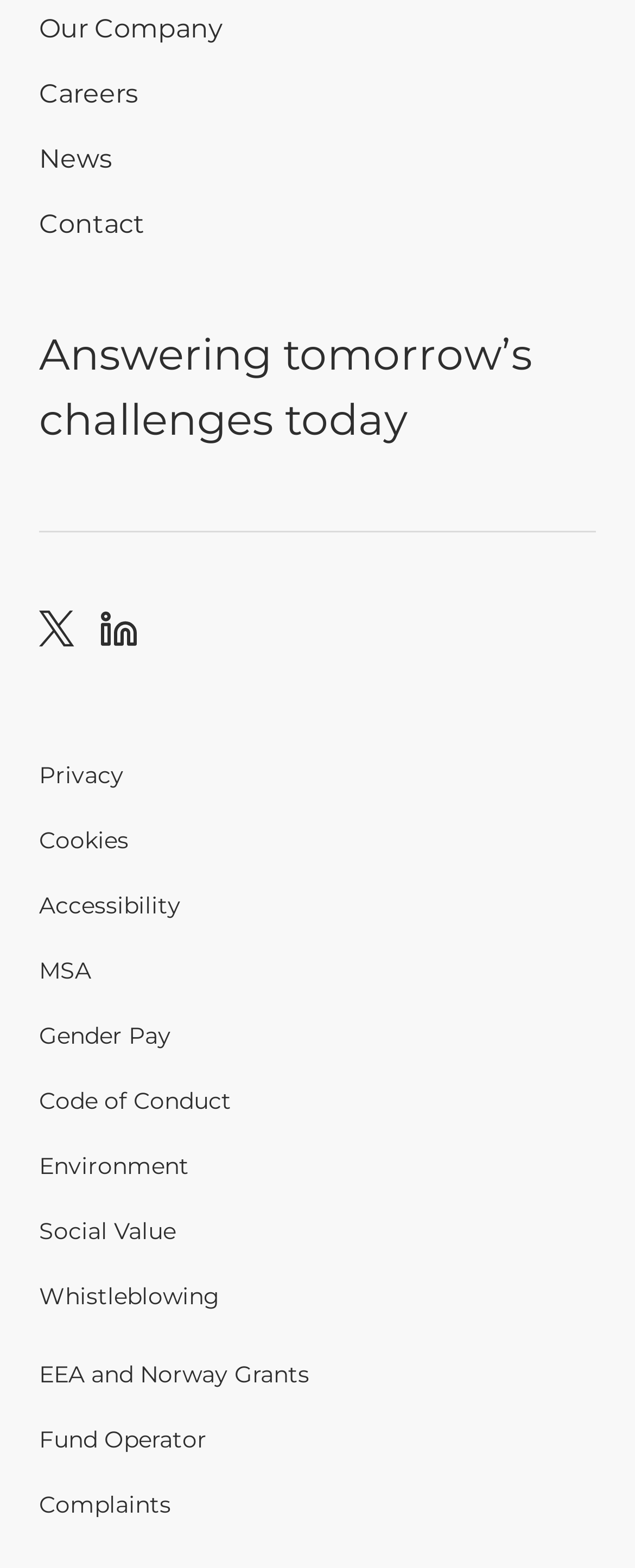Find the bounding box coordinates of the element to click in order to complete the given instruction: "Learn about EEA and Norway Grants."

[0.062, 0.867, 0.487, 0.885]